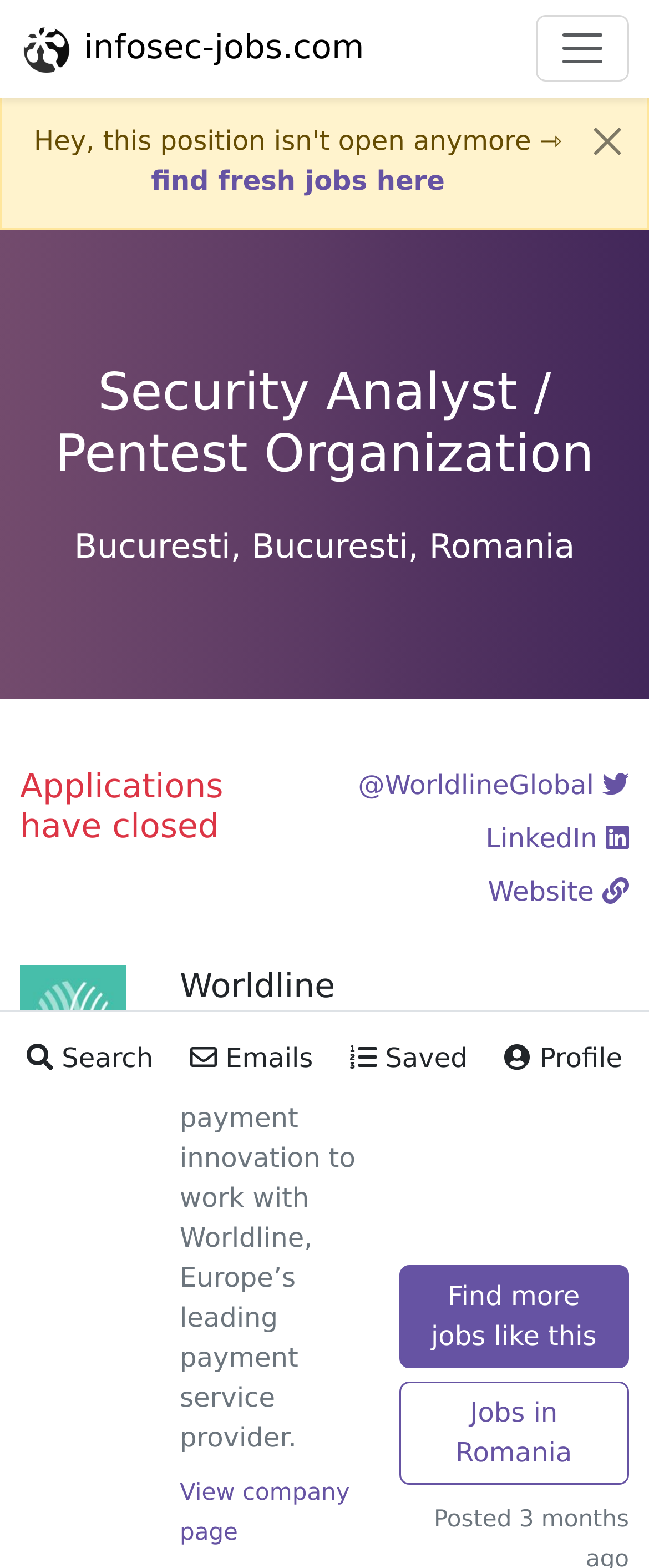Please reply to the following question using a single word or phrase: 
How can I find similar jobs?

Find more jobs like this